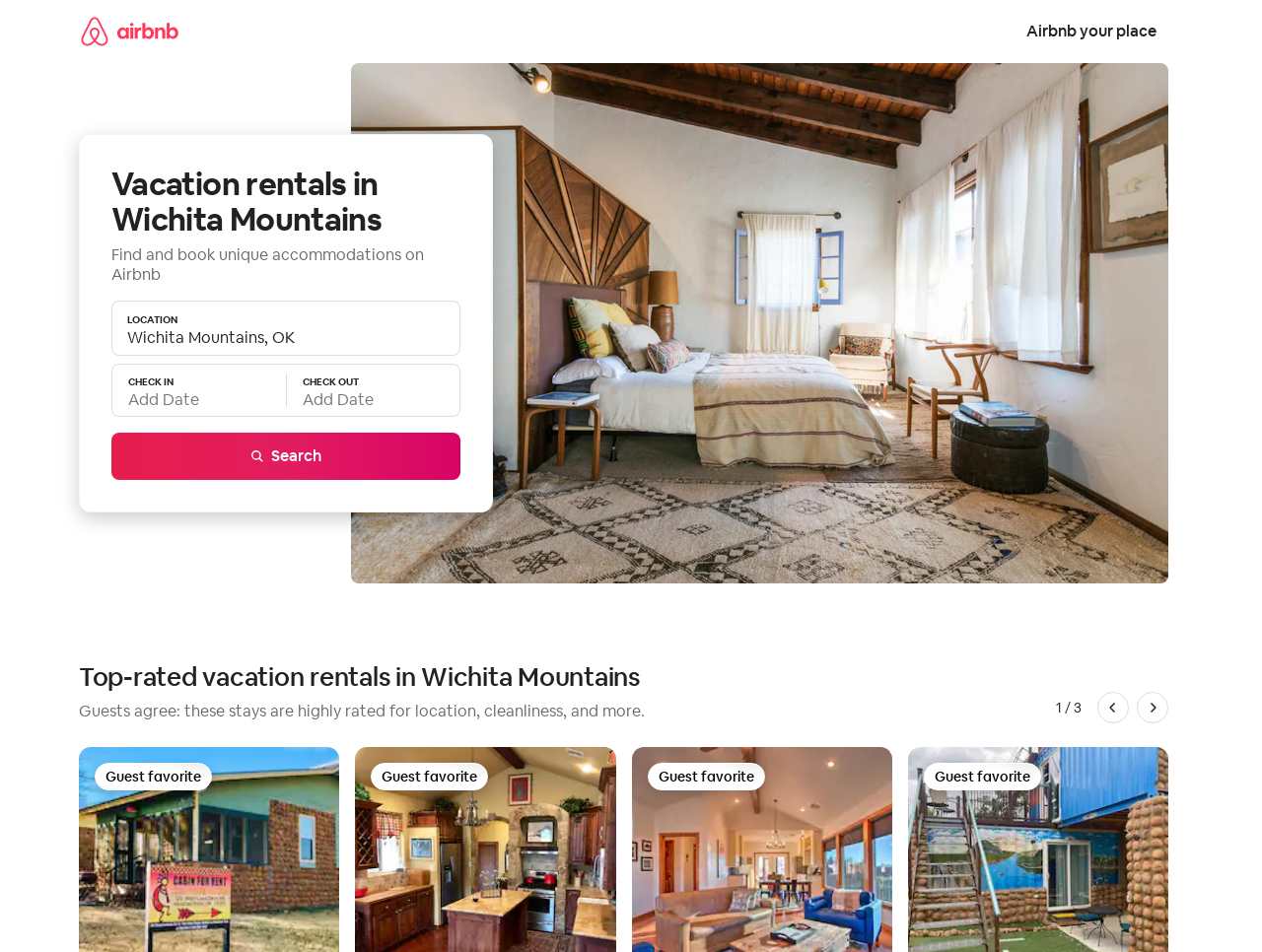What is the minimum nightly price for a rental?
Provide a one-word or short-phrase answer based on the image.

￥145